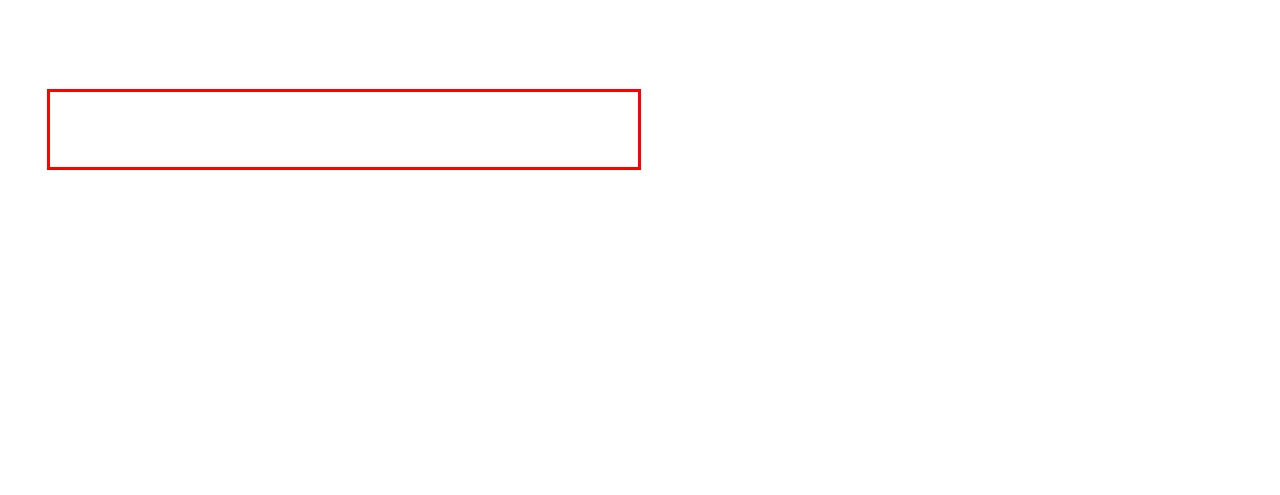Look at the screenshot of a webpage that includes a red bounding box around a UI element. Select the most appropriate webpage description that matches the page seen after clicking the highlighted element. Here are the candidates:
A. Cannabuds | About Scarborough Dispensary for Quality Cannabis
B. August 17, 2023 | Cannabuds
C. Cannabis in Food: Scarborough Dispensary Pairing Guide
D. Cannabuds | Scarborough & Markham Dispensary with Delivery
E. Cannabis Events & Festivals: By Scarborough Dispensary
F. Cannabuds Blog | A Trusted Local Source for Cannabis Enthusiast
G. Cannabuds | Contact Us | Your Local Scarborough Dispensary
H. Cannabuds | Explore the Complete Catalog

E